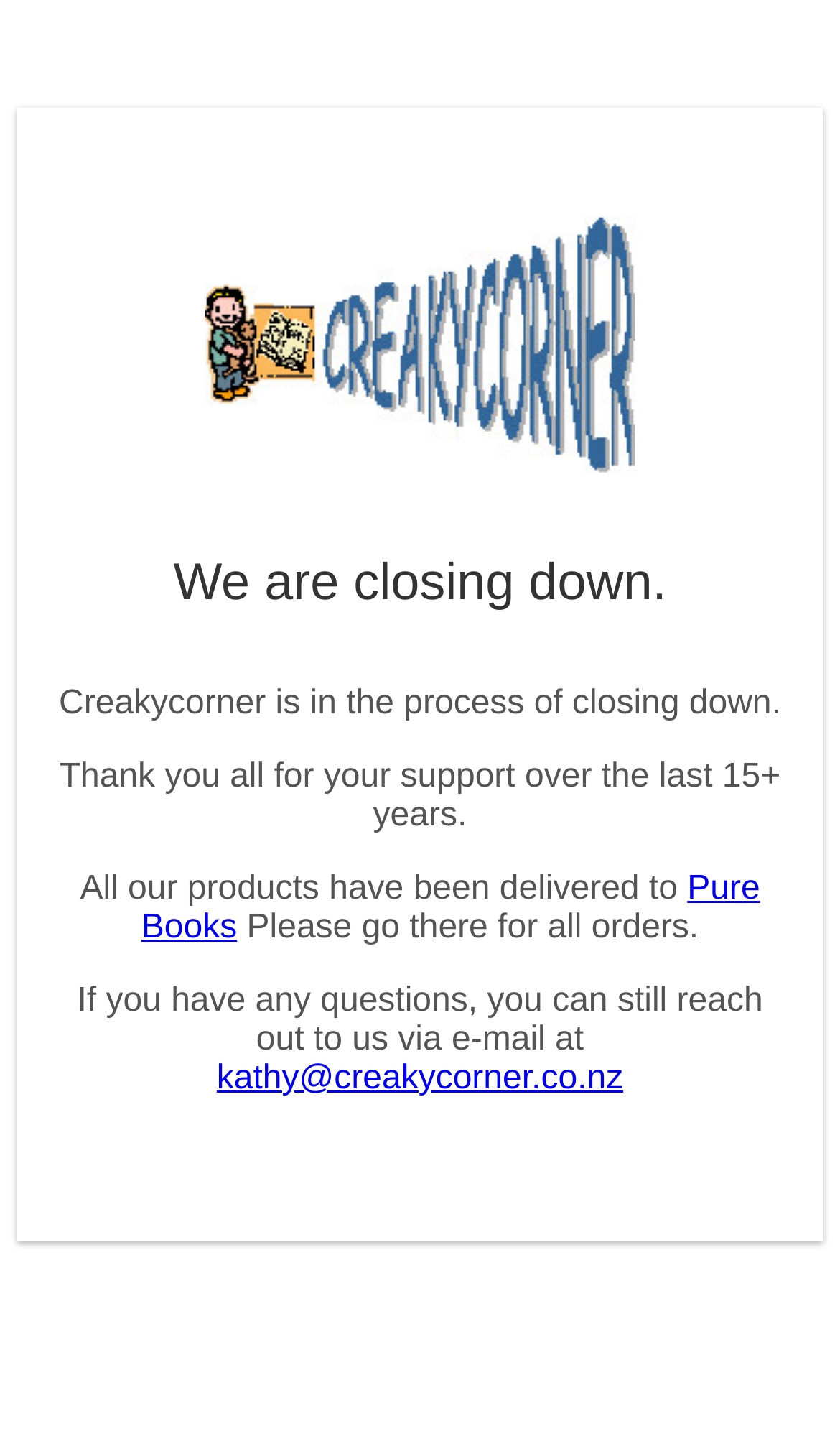Reply to the question with a brief word or phrase: What is the purpose of the link 'Pure Books'?

For all orders